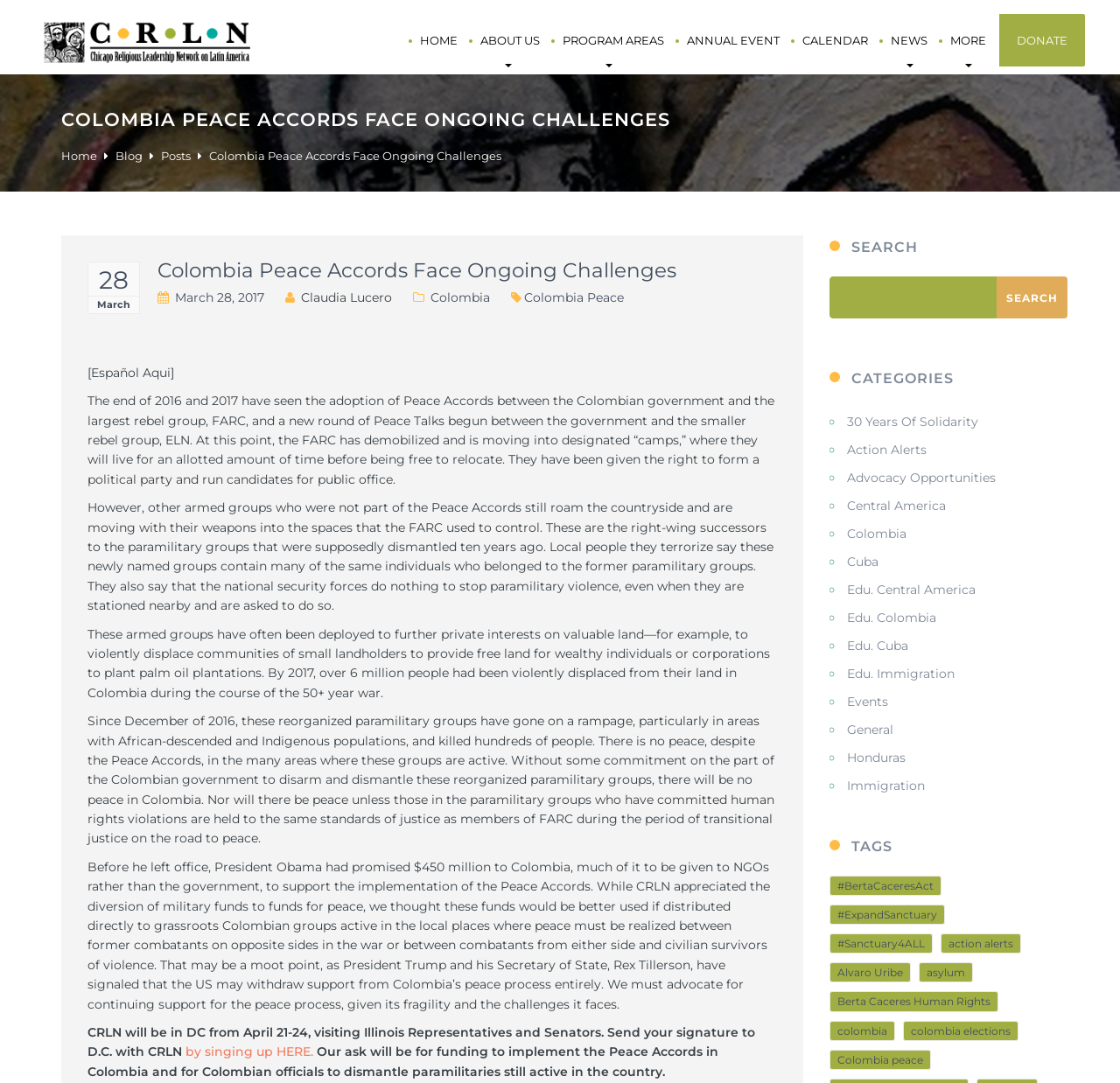Using the format (top-left x, top-left y, bottom-right x, bottom-right y), and given the element description, identify the bounding box coordinates within the screenshot: colombia elections

[0.806, 0.942, 0.909, 0.961]